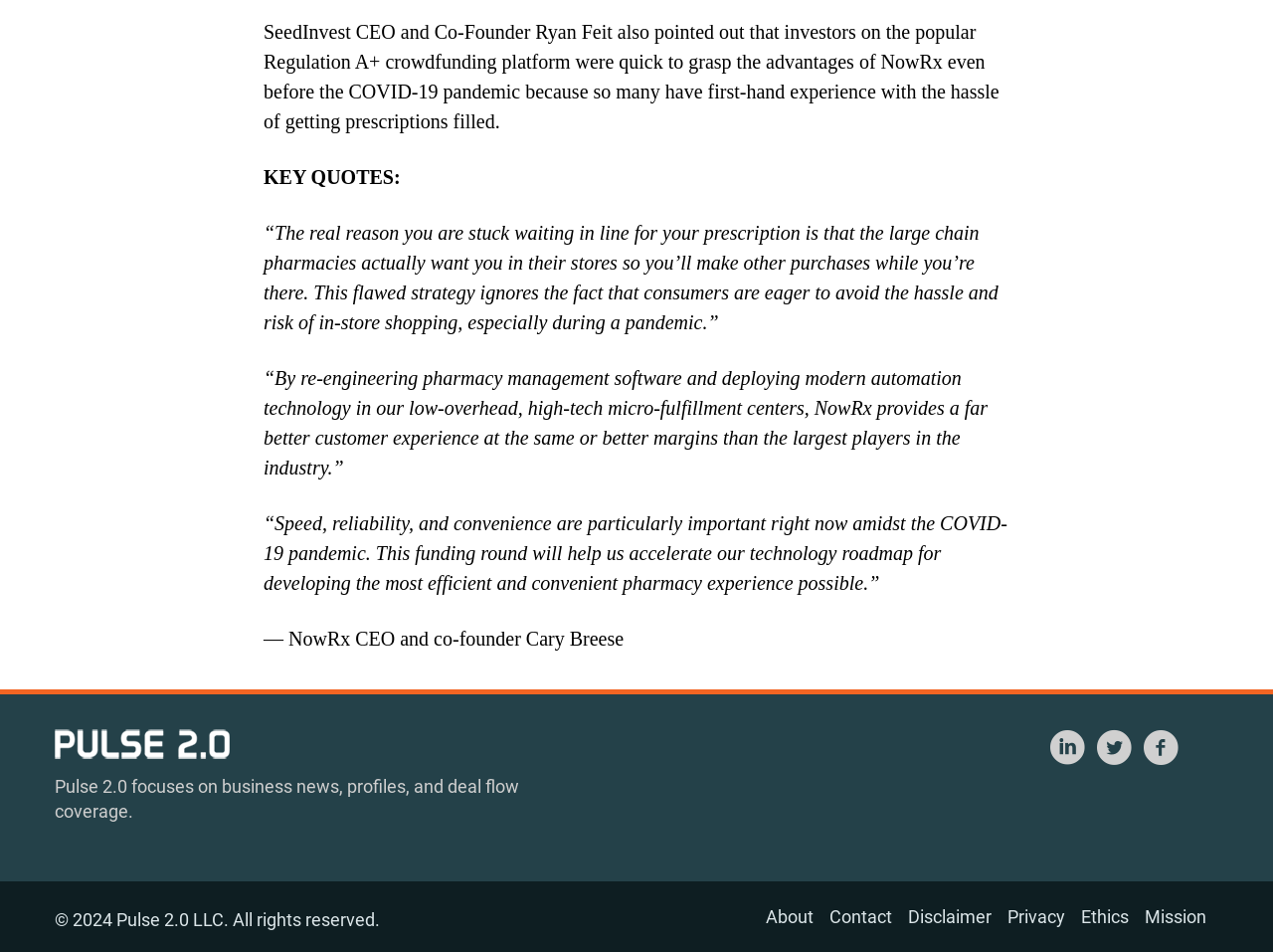Can you specify the bounding box coordinates for the region that should be clicked to fulfill this instruction: "Visit About page".

[0.602, 0.952, 0.639, 0.974]